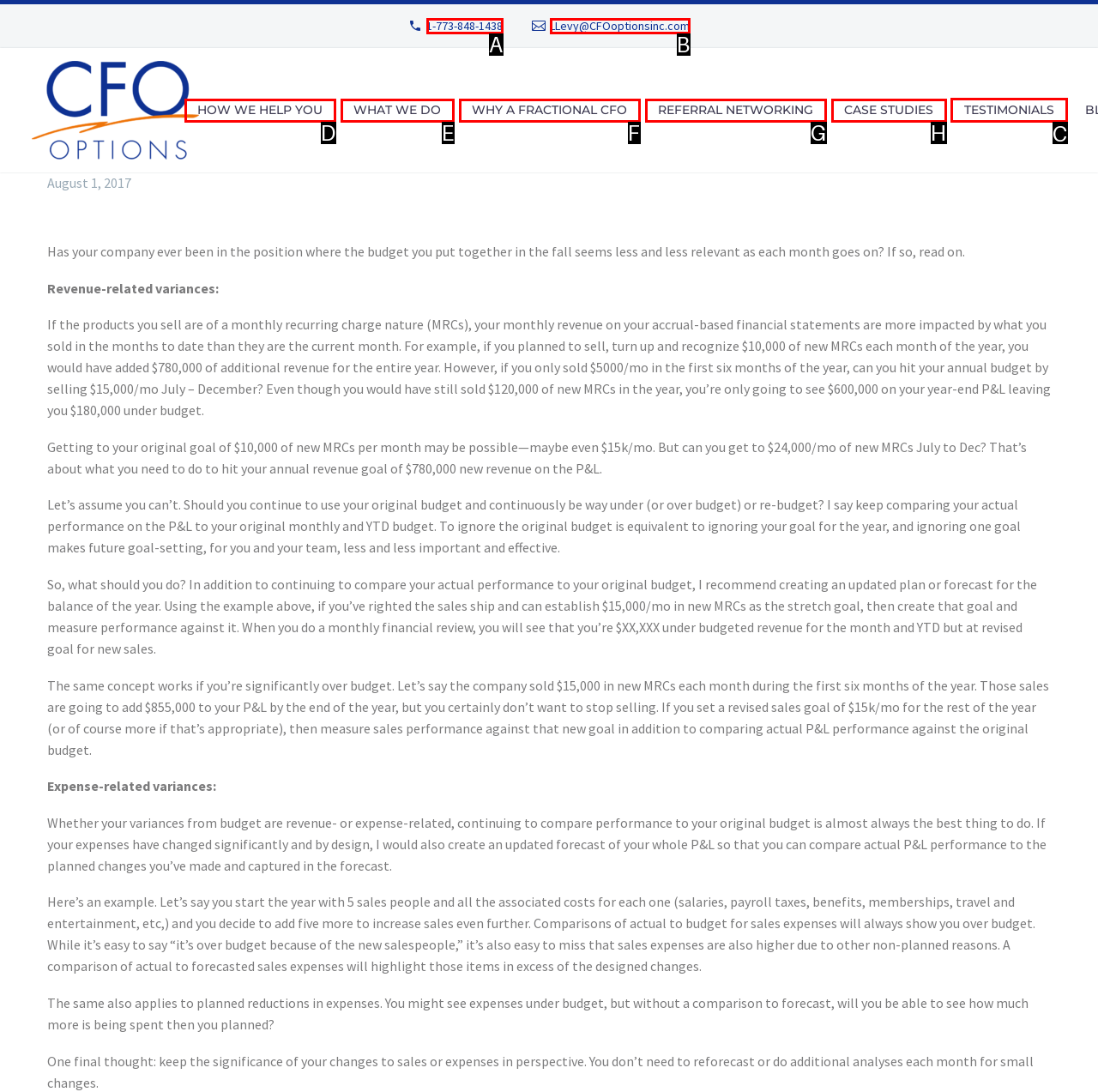Determine which HTML element should be clicked for this task: View testimonials
Provide the option's letter from the available choices.

C